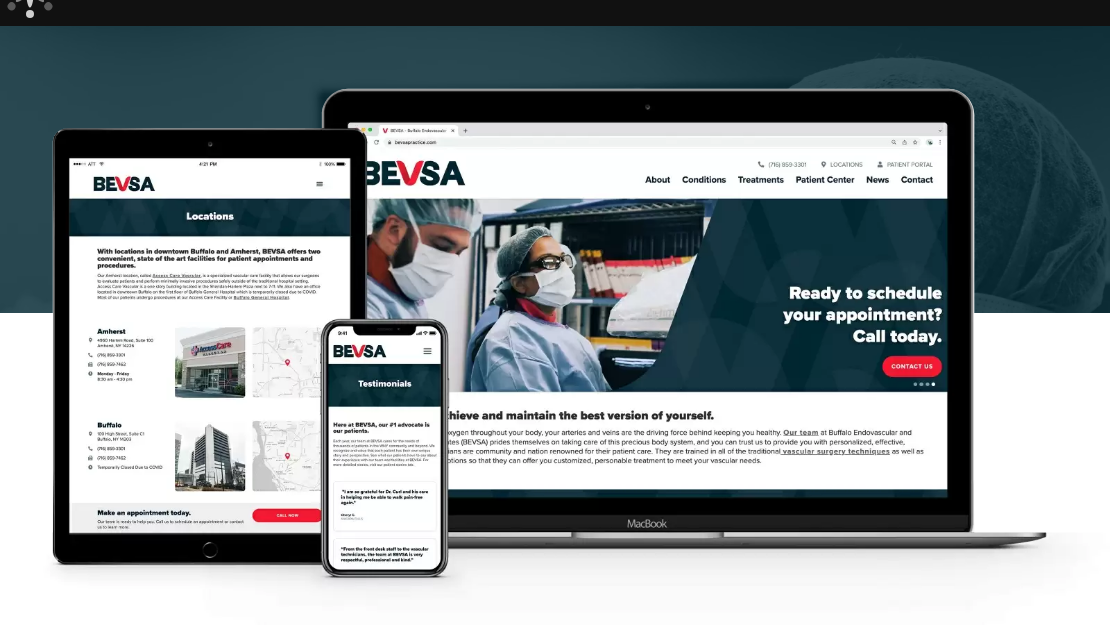Break down the image into a detailed narrative.

The image showcases the responsive web design of the Buffalo Endovascular & Vascular Surgical Associates (BEVSA) website, displayed across multiple devices: a smartphone, a tablet, and a desktop computer. The sleek and modern layout emphasizes accessibility, allowing patients to easily navigate through vital information regarding vascular health, treatment options, and appointment scheduling.

Highlighted prominently in the design are essential sections such as "Locations," which outlines the facilities available, and "Testimonials," showcasing patient experiences. Each device reflects a consistent color scheme and branding, prominently featuring the BEVSA logo. The desktop view also includes direct call-to-action prompts, encouraging users to schedule appointments conveniently. This design embodies BEVSA's commitment to providing comprehensive, user-friendly online resources, enhancing patient engagement and care.